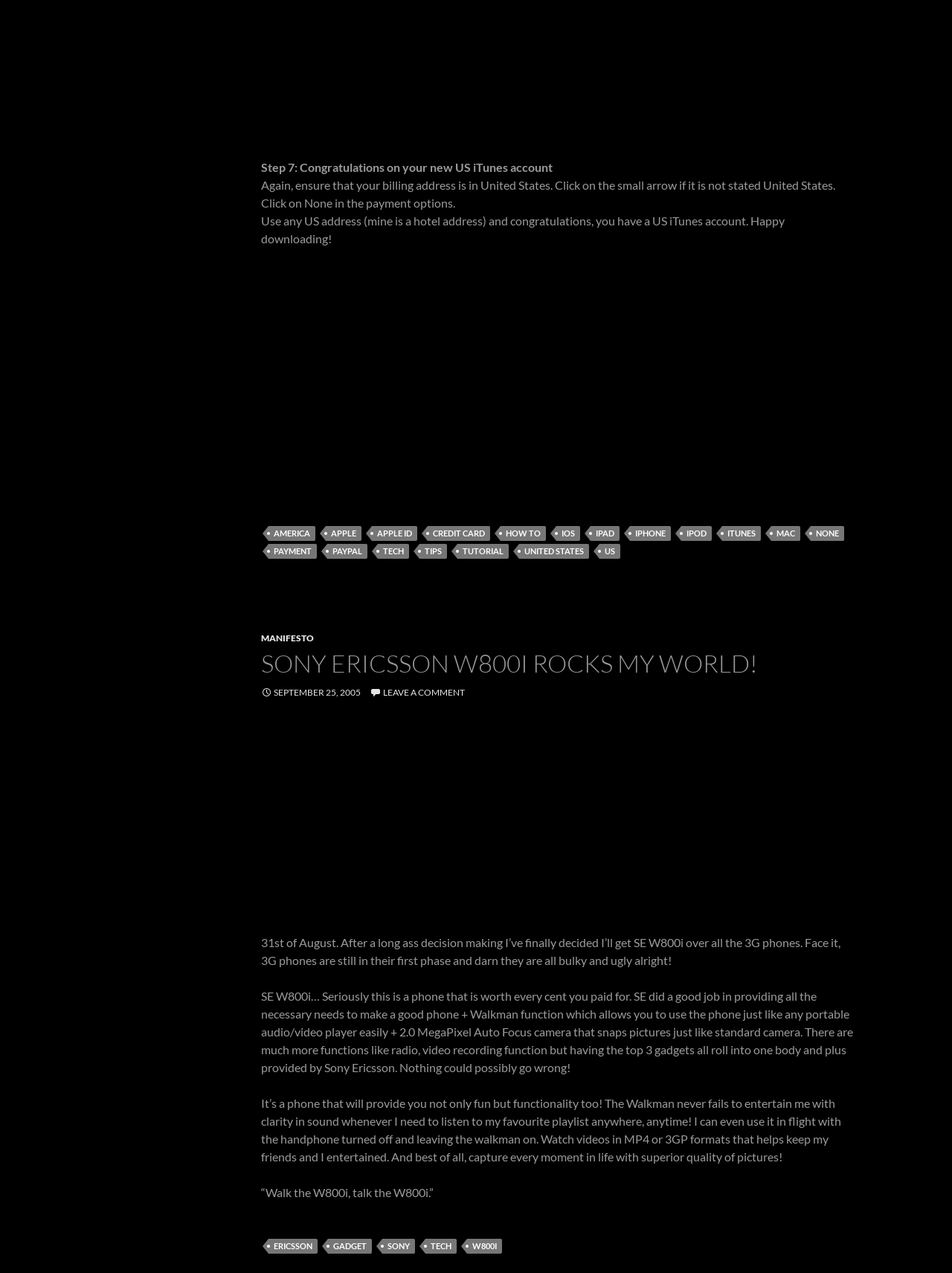Find the bounding box coordinates for the element that must be clicked to complete the instruction: "Click on the link to create a US iTunes account". The coordinates should be four float numbers between 0 and 1, indicated as [left, top, right, bottom].

[0.274, 0.289, 0.496, 0.3]